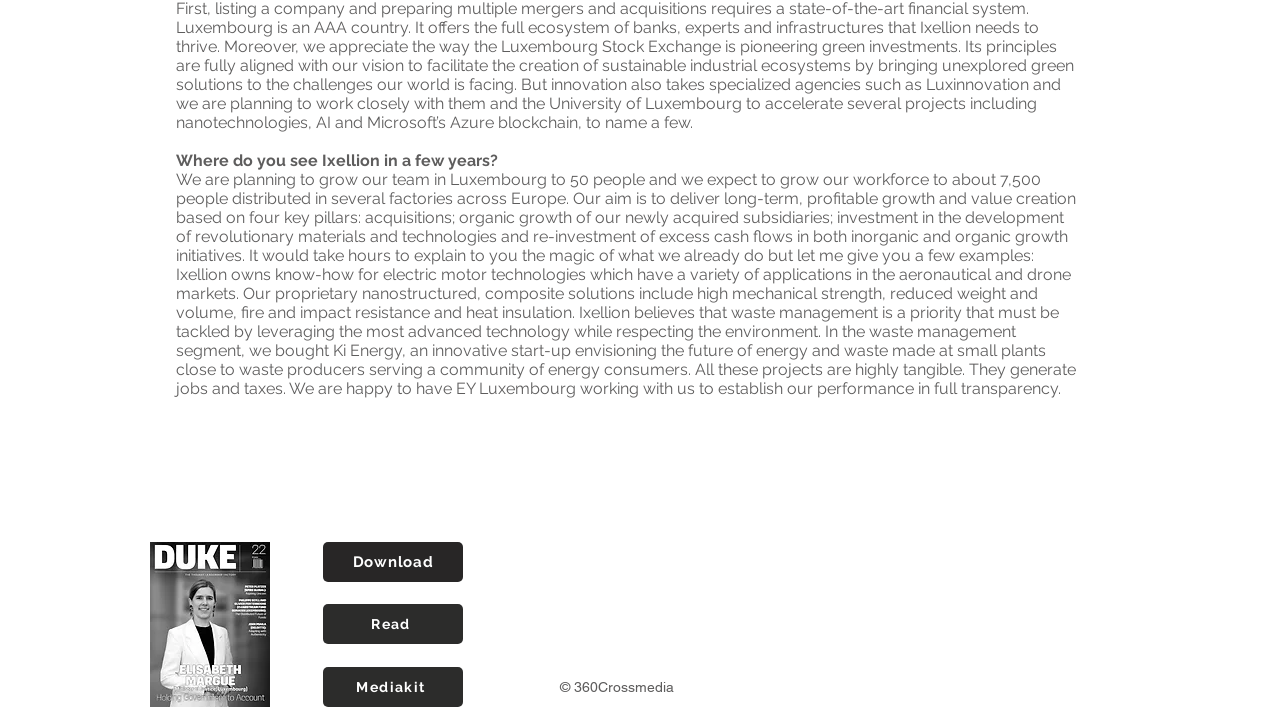What is the application of Ixellion's electric motor technologies?
Using the screenshot, give a one-word or short phrase answer.

Aeronautical and drone markets